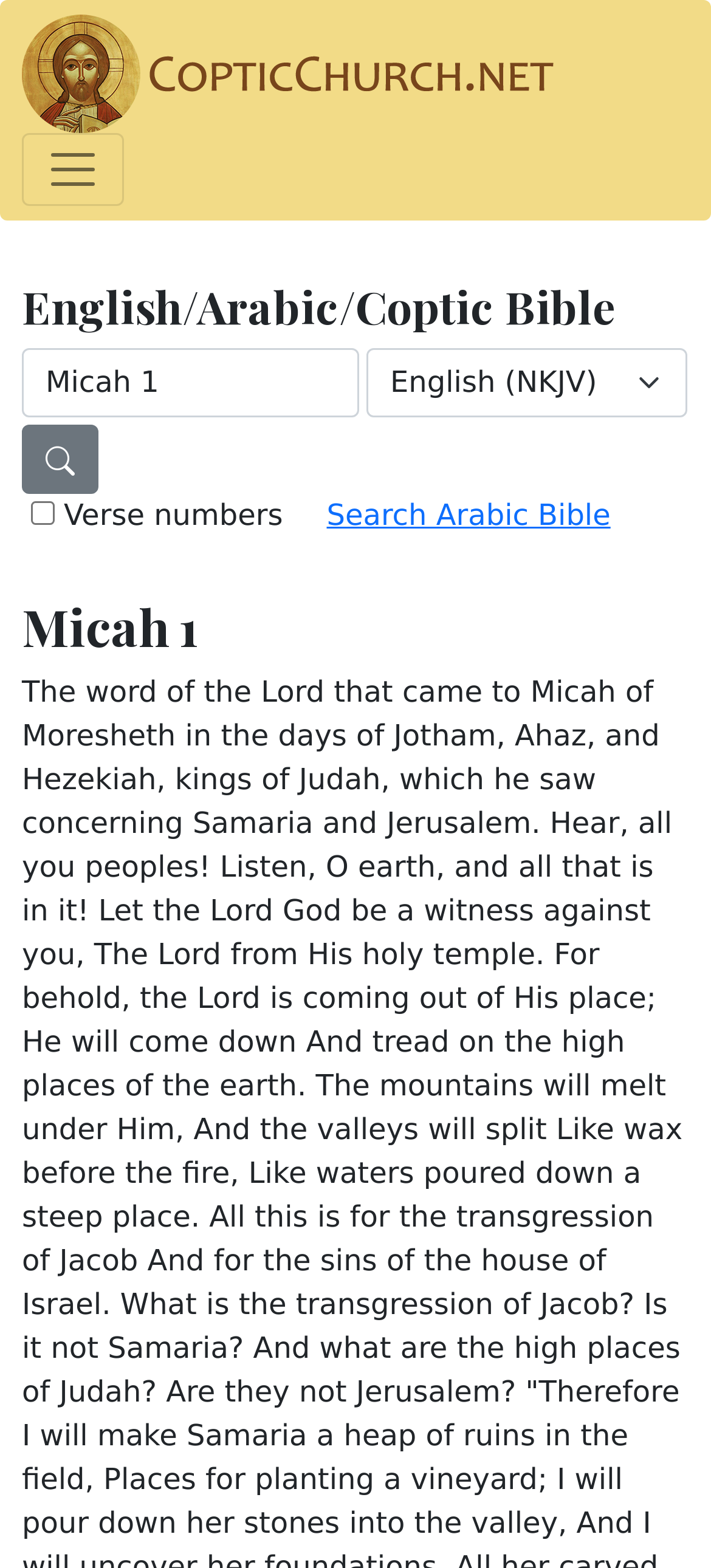Describe every aspect of the webpage in a detailed manner.

The webpage is a Bible study resource that allows users to read and compare different versions of the Bible. At the top of the page, there is a navigation bar with a logo on the left side, which is an image. Next to the logo is a toggle navigation button. The navigation bar spans the entire width of the page.

Below the navigation bar, there is a heading that reads "English/Arabic/Coptic Bible", which takes up the full width of the page. Underneath this heading, there are two comboboxes side by side. The first combobox is labeled "Reference" and has a static text "Micah 1" inside it. The second combobox is empty but has a popup menu. 

To the right of the comboboxes, there is a button with an icon, followed by a checkbox labeled "Verse numbers" that is currently unchecked. Next to the checkbox, there is a link that reads "Search Arabic Bible".

Further down the page, there is another heading that reads "Micah 1", which also spans the full width of the page. This heading is likely the title of the Bible chapter being displayed.